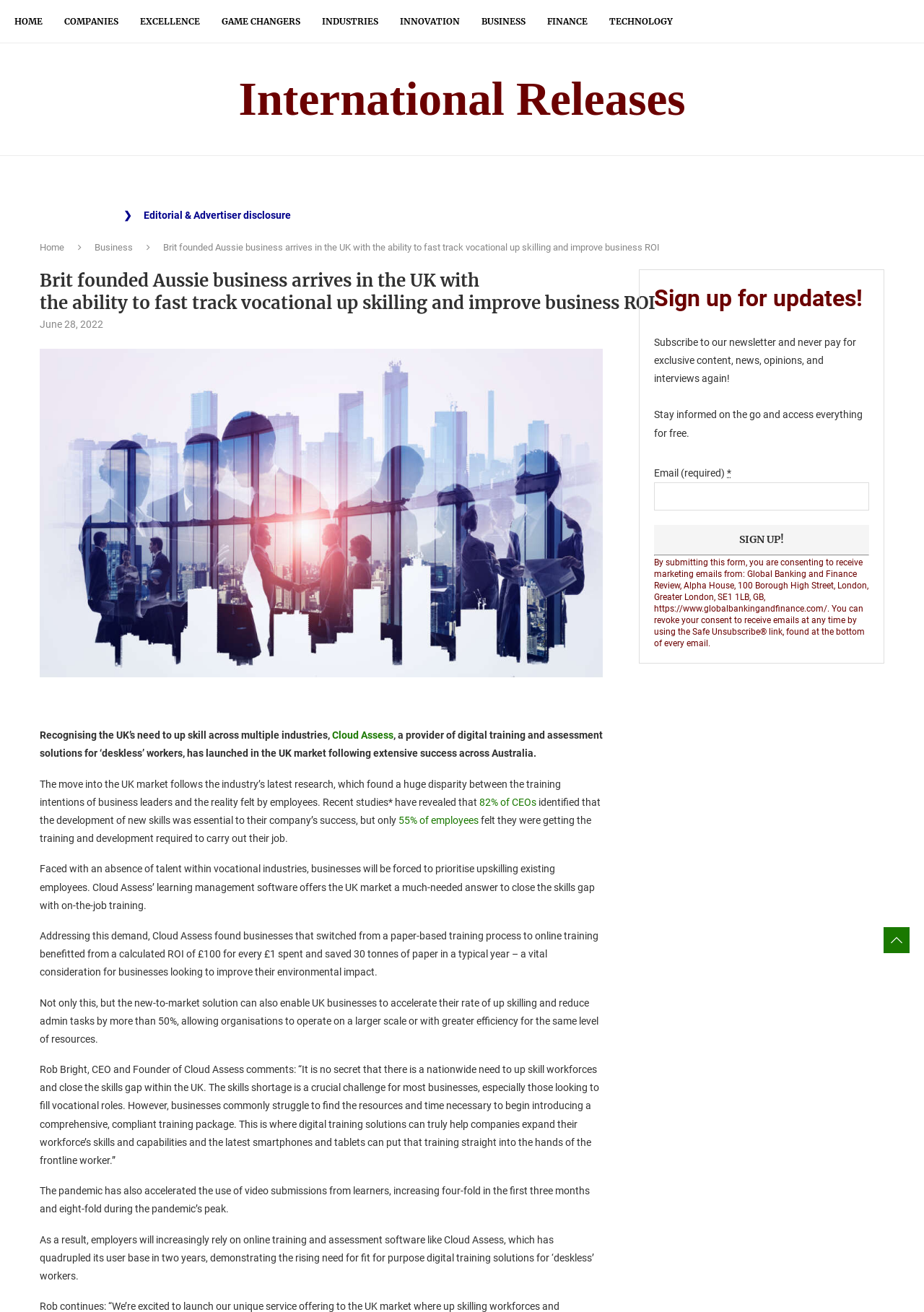What is the purpose of the 'Sign up for updates!' section?
Please give a detailed and elaborate explanation in response to the question.

The 'Sign up for updates!' section is for users to subscribe to the newsletter and receive exclusive content, news, opinions, and interviews, as mentioned in the sentence 'Subscribe to our newsletter and never pay for exclusive content, news, opinions, and interviews again!'